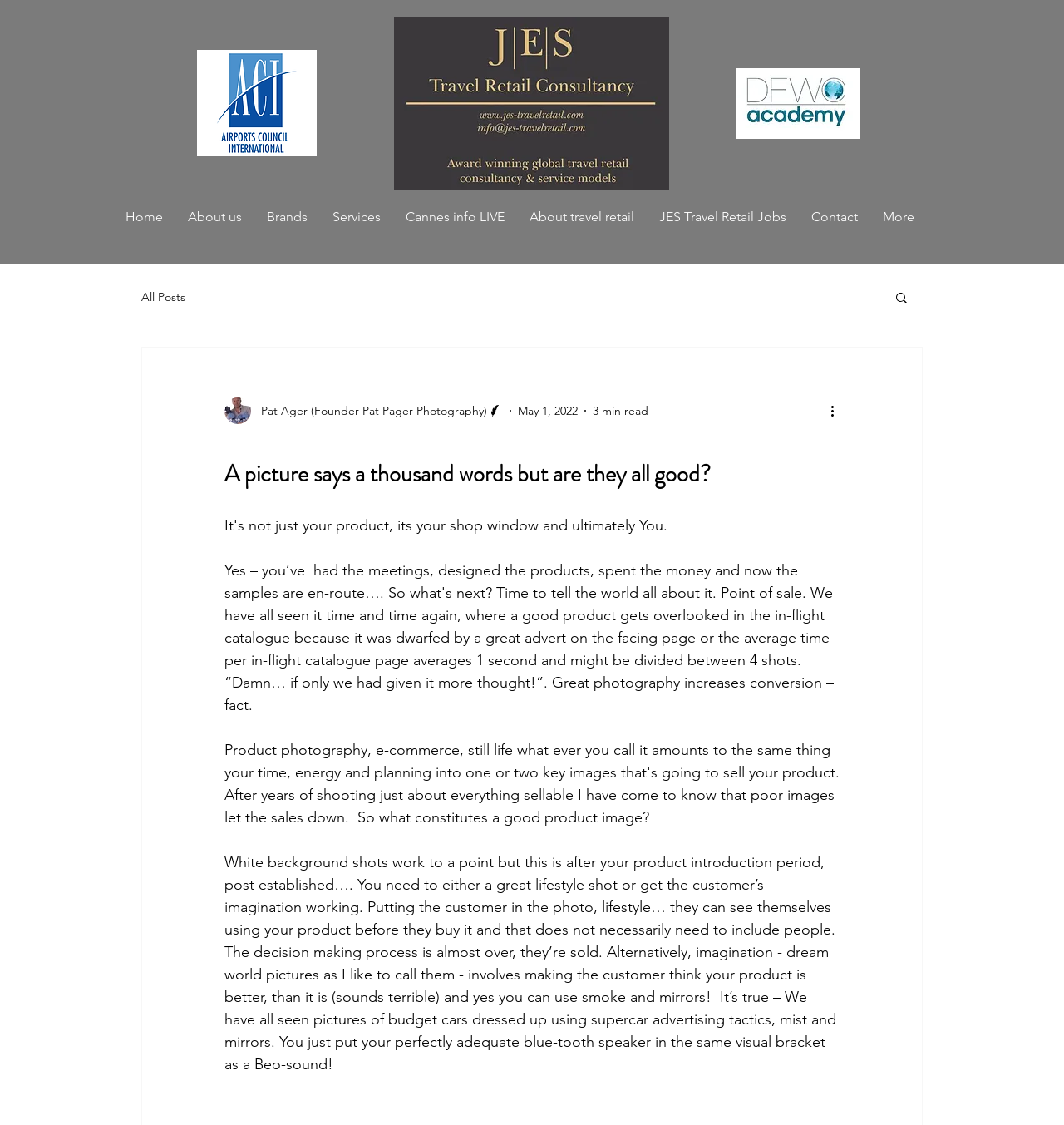Answer in one word or a short phrase: 
What is the name of the founder of Pat Pager Photography?

Pat Ager